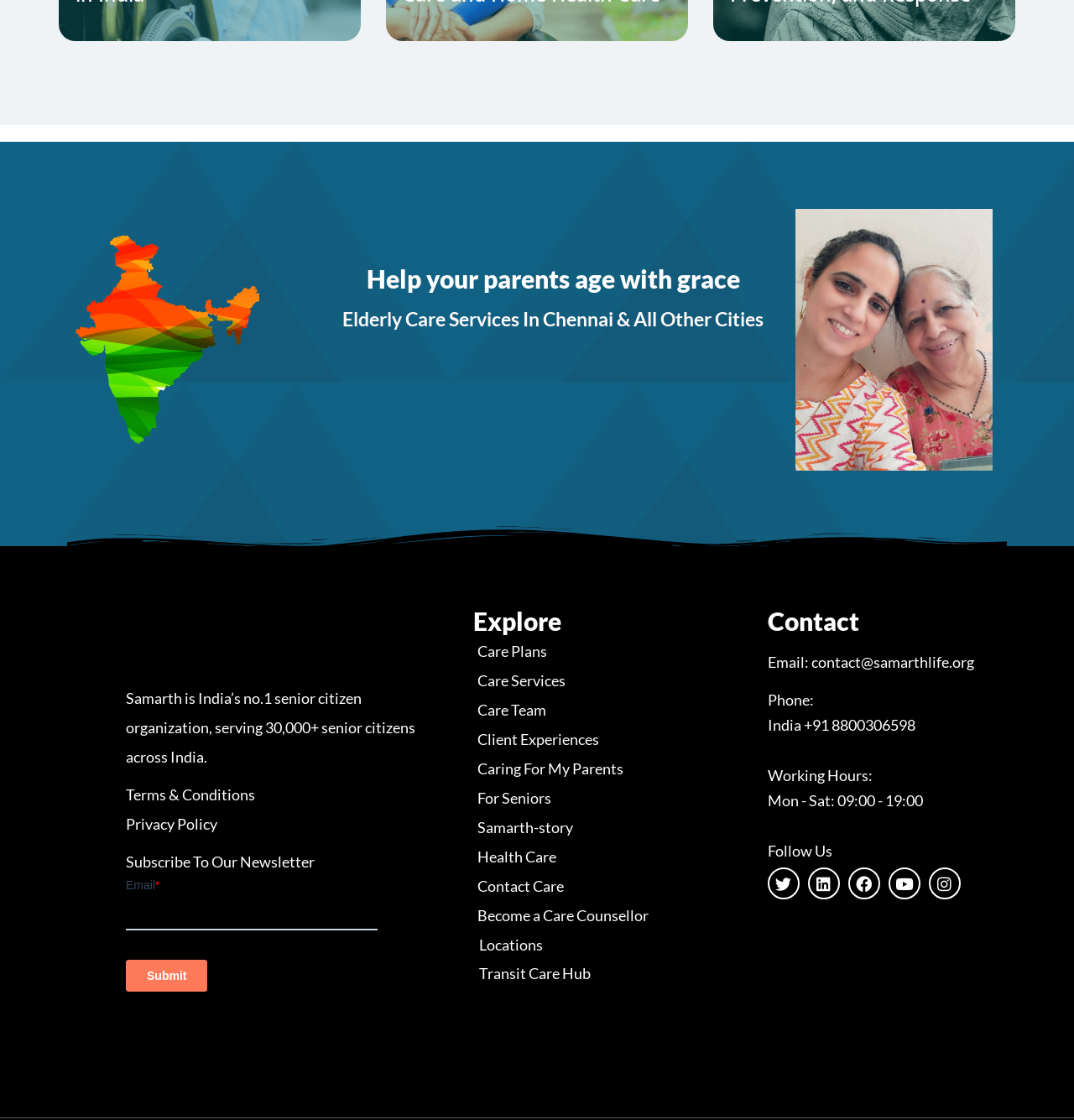Please answer the following question as detailed as possible based on the image: 
What are the working hours of Samarth?

The working hours can be found in the StaticText element with the text 'Mon - Sat: 09:00 - 19:00'.